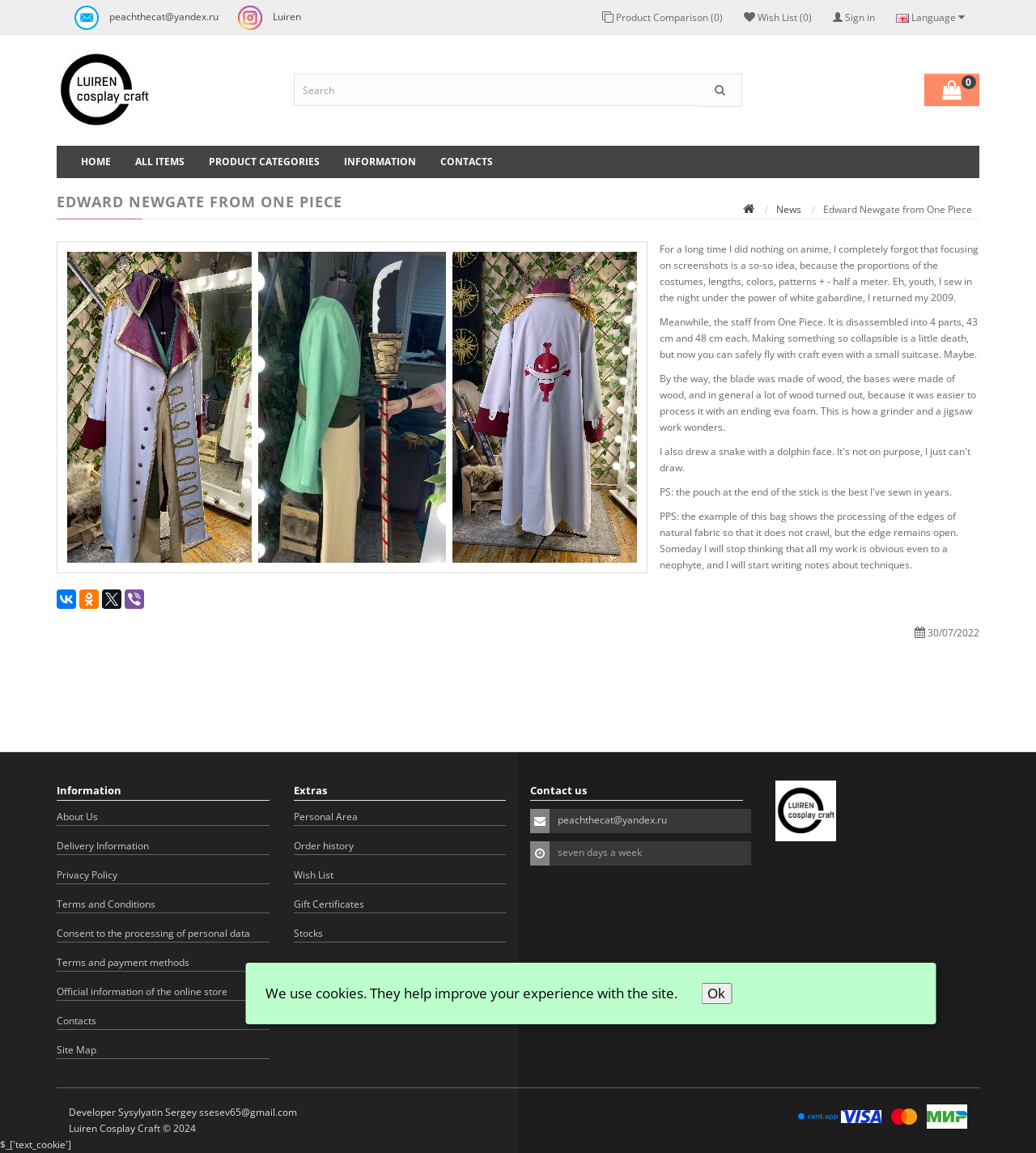What is the language of the webpage?
Use the image to give a comprehensive and detailed response to the question.

I found a button at the top-right corner of the webpage that says 'English Language', which suggests that the language of the webpage is English.